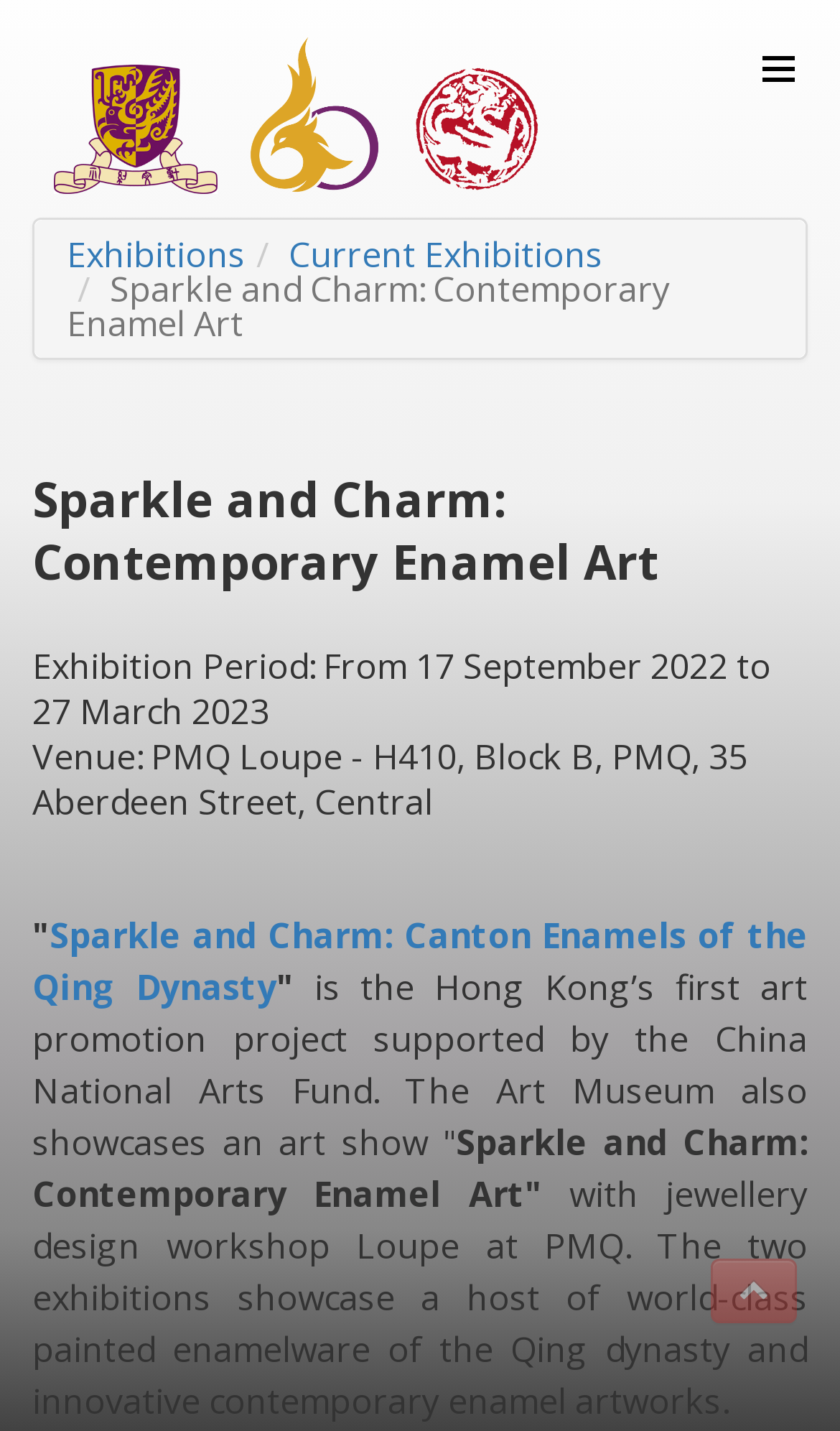Show the bounding box coordinates for the HTML element as described: "Current Exhibitions".

[0.344, 0.161, 0.718, 0.194]